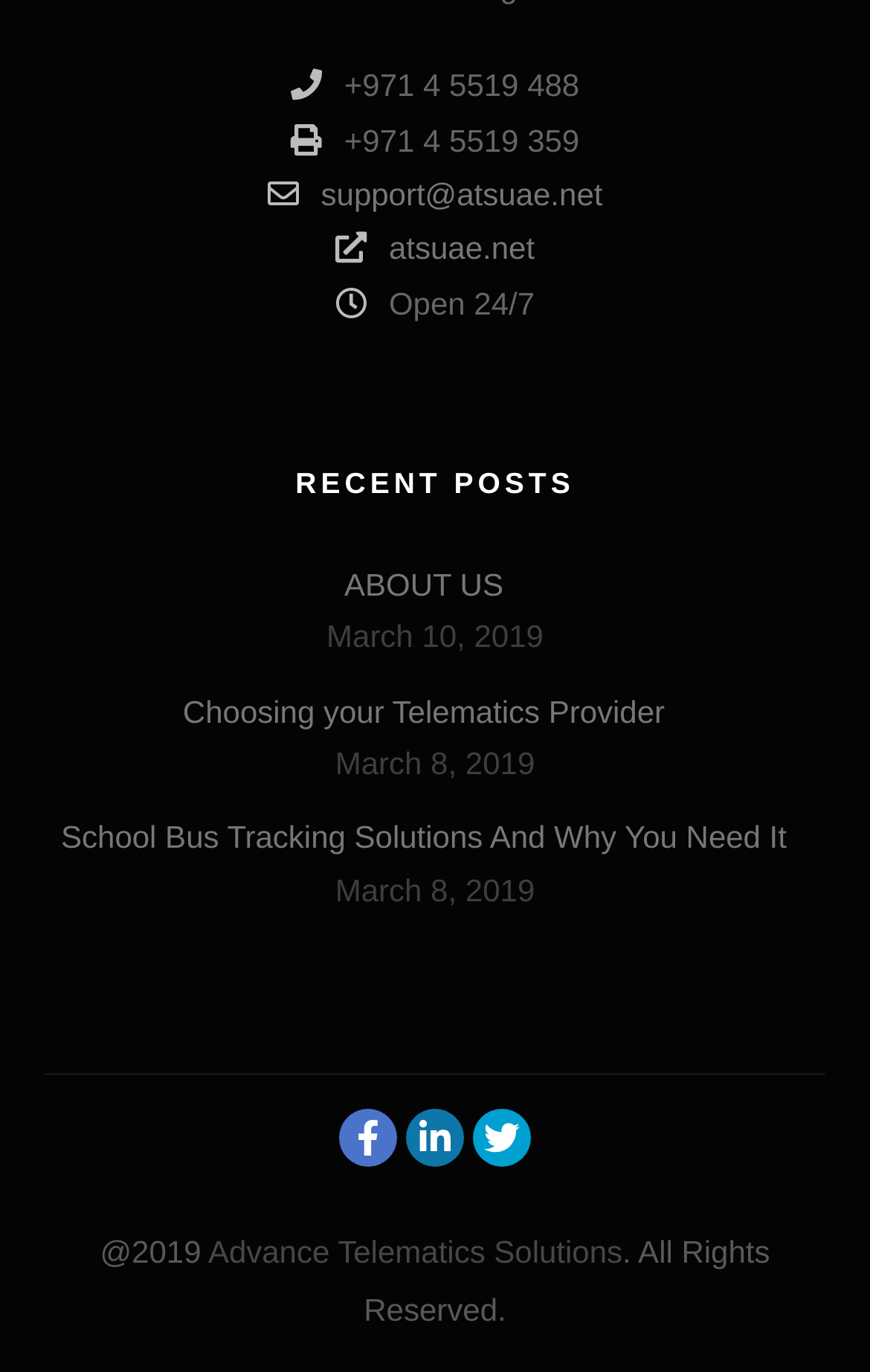What are the social media icons displayed at the bottom of the webpage?
Using the visual information, reply with a single word or short phrase.

Facebook, Twitter, LinkedIn